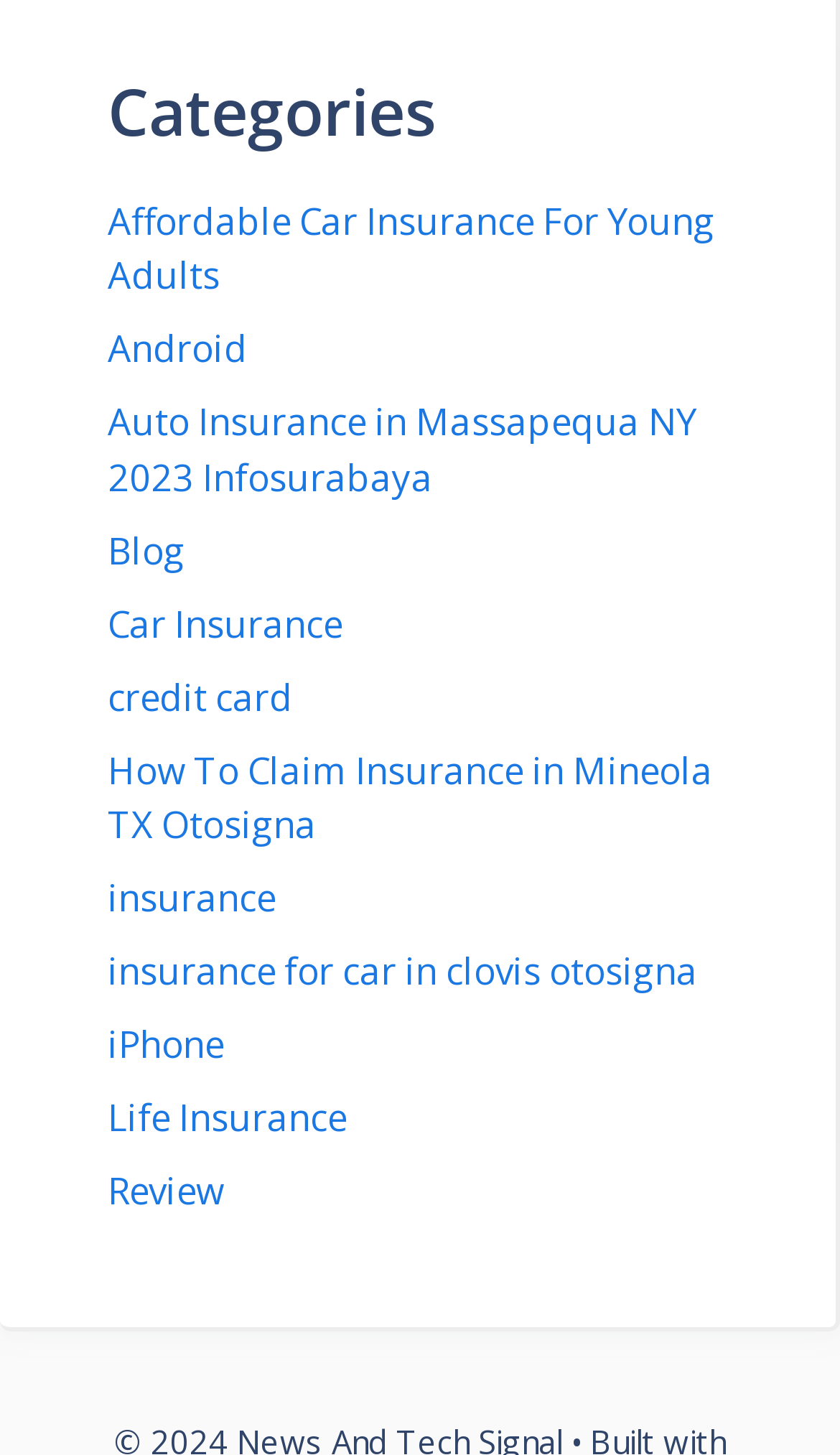Please provide a brief answer to the following inquiry using a single word or phrase:
What is the category listed above 'insurance'?

credit card